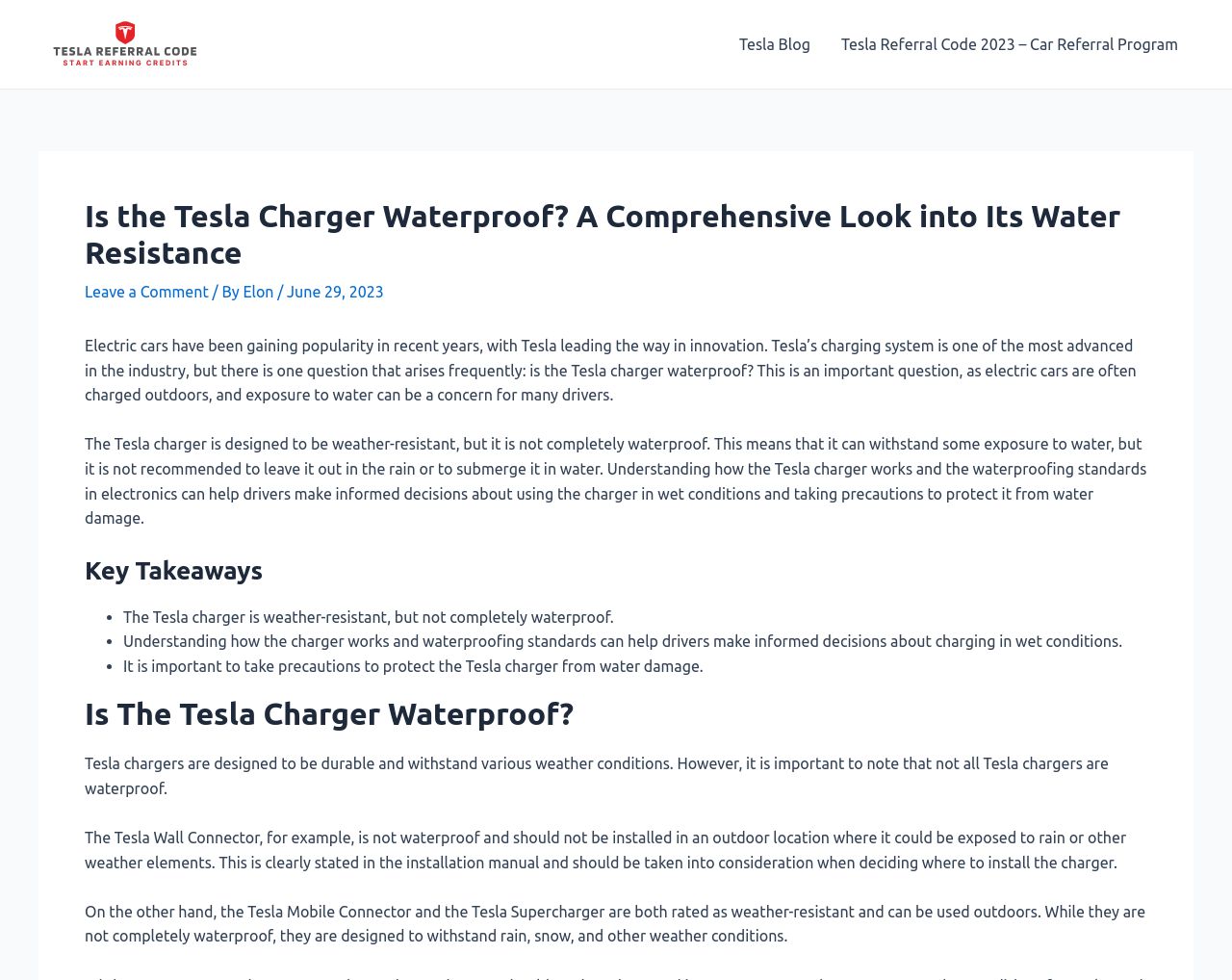Determine the main text heading of the webpage and provide its content.

Is the Tesla Charger Waterproof? A Comprehensive Look into Its Water Resistance